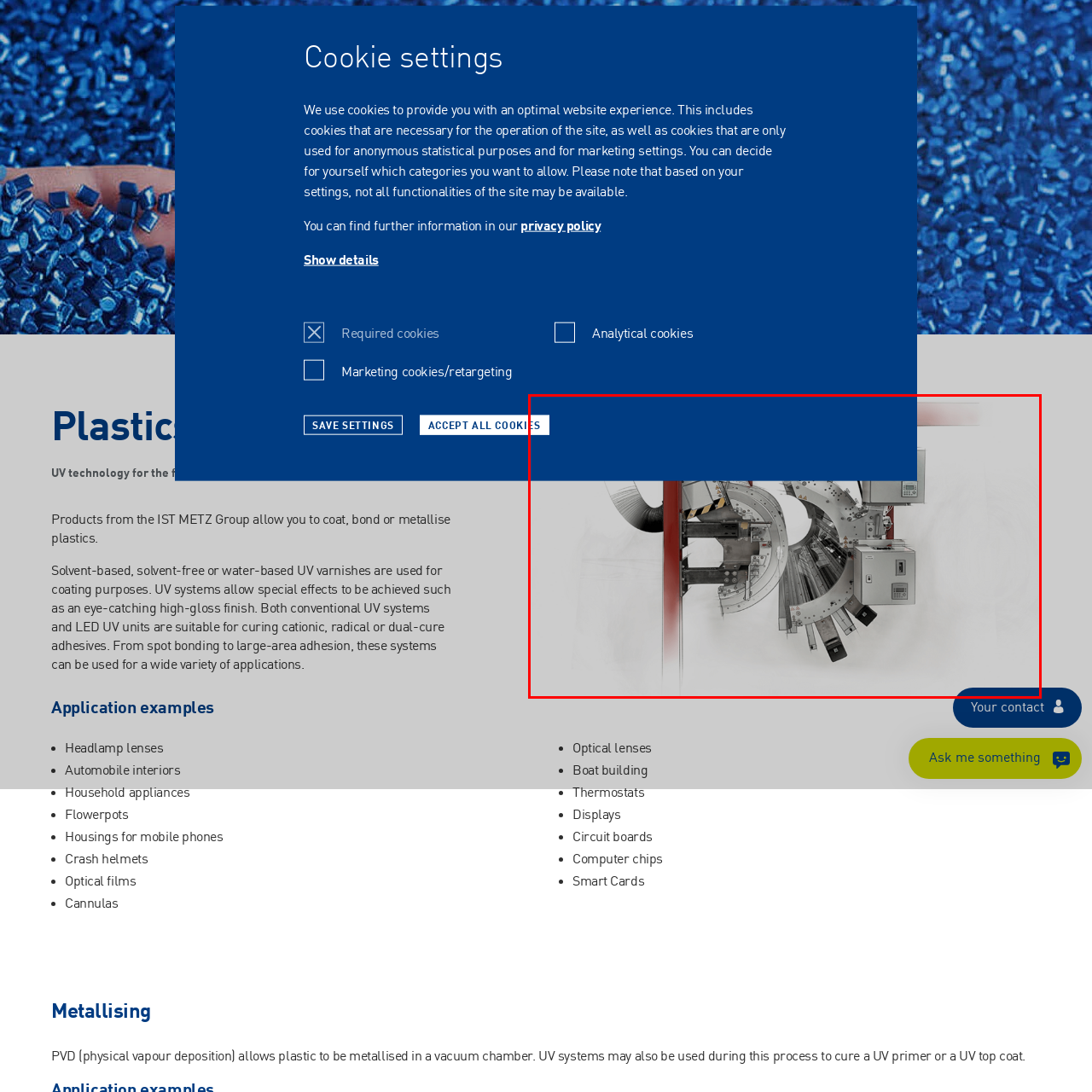Observe the area inside the red box, What industries may benefit from this curing system? Respond with a single word or phrase.

Plastics and automotive